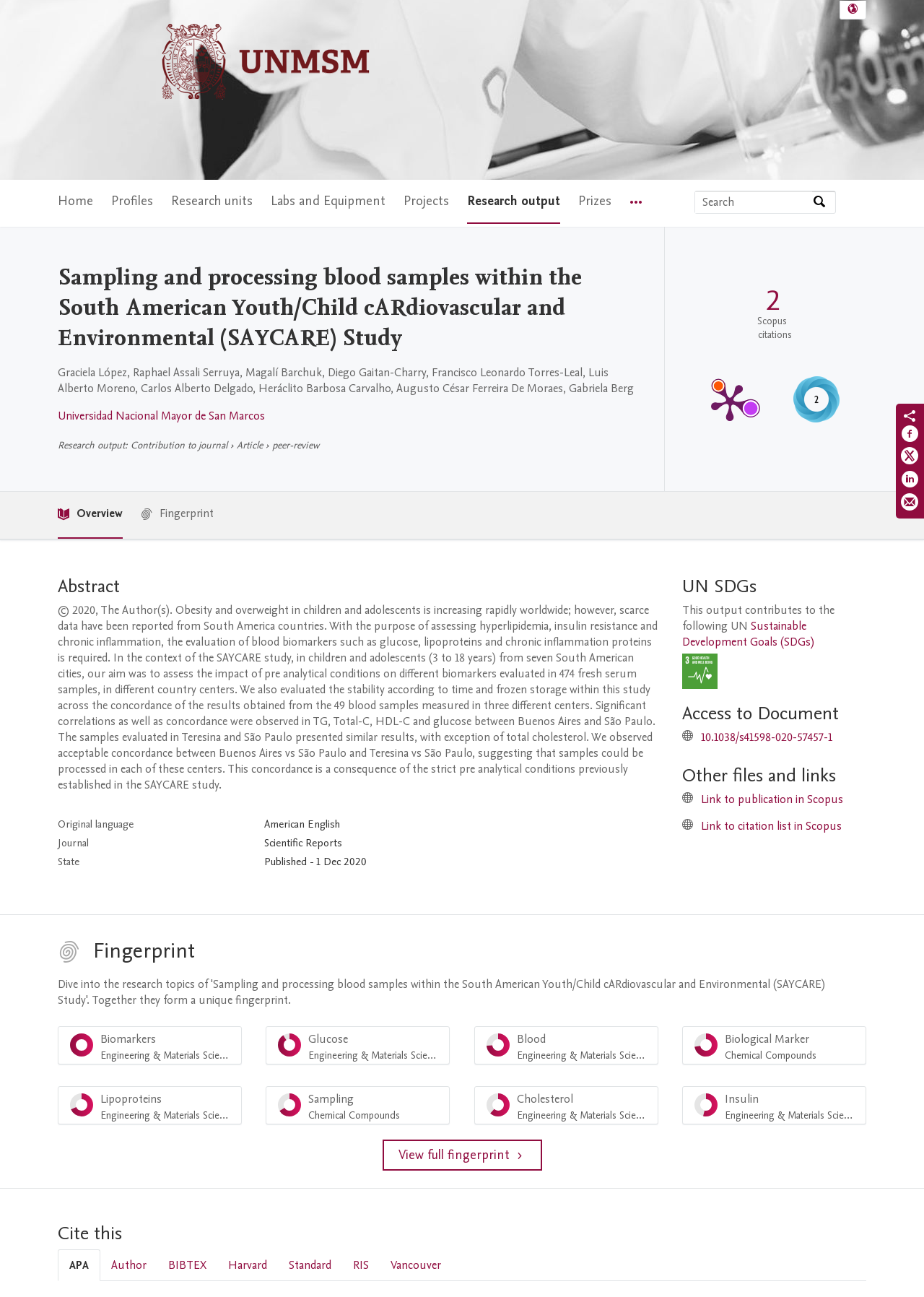Provide a brief response to the question below using a single word or phrase: 
What is the name of the university?

Universidad Nacional Mayor de San Marcos